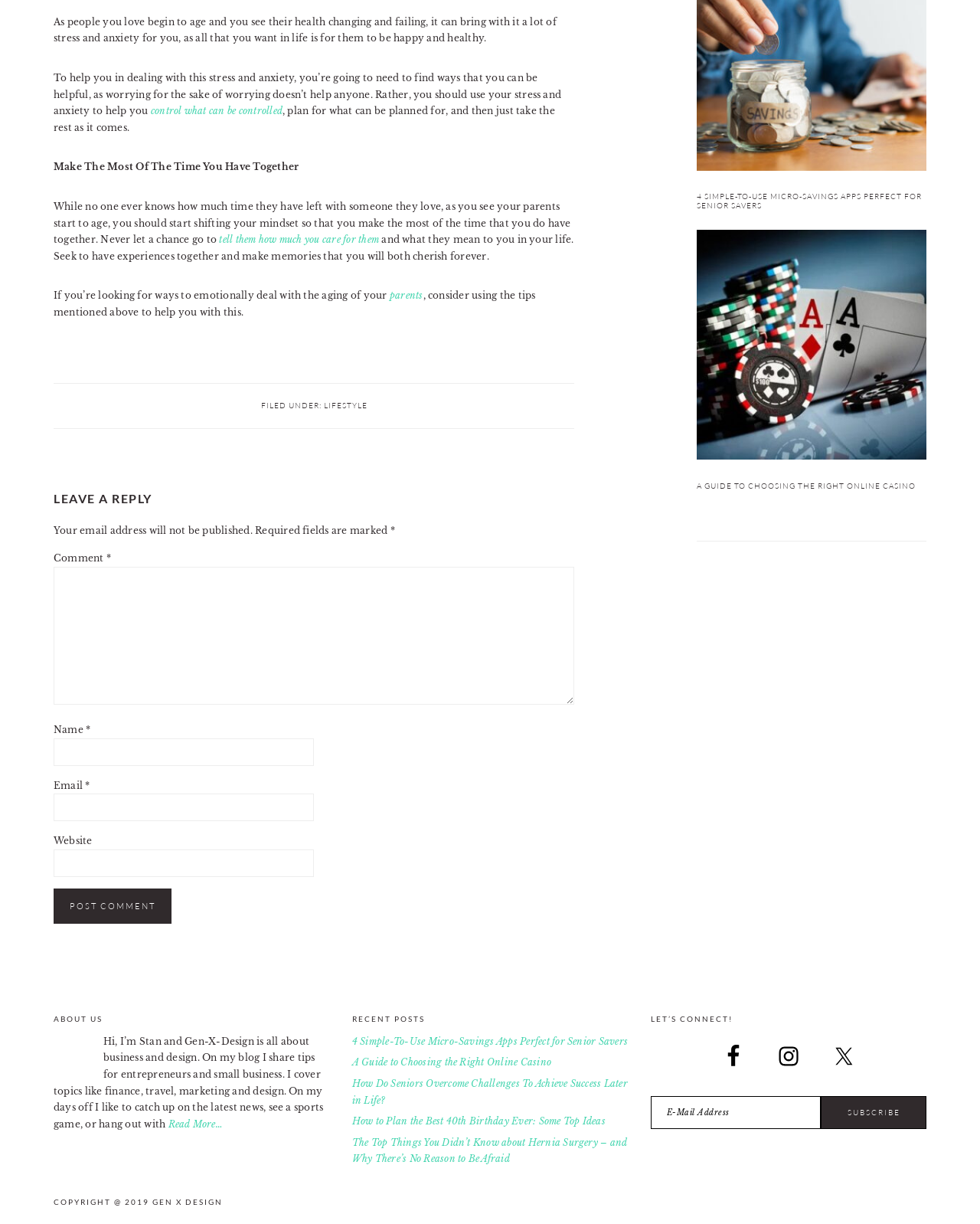Locate the bounding box coordinates of the clickable element to fulfill the following instruction: "Leave a comment". Provide the coordinates as four float numbers between 0 and 1 in the format [left, top, right, bottom].

[0.055, 0.463, 0.586, 0.576]